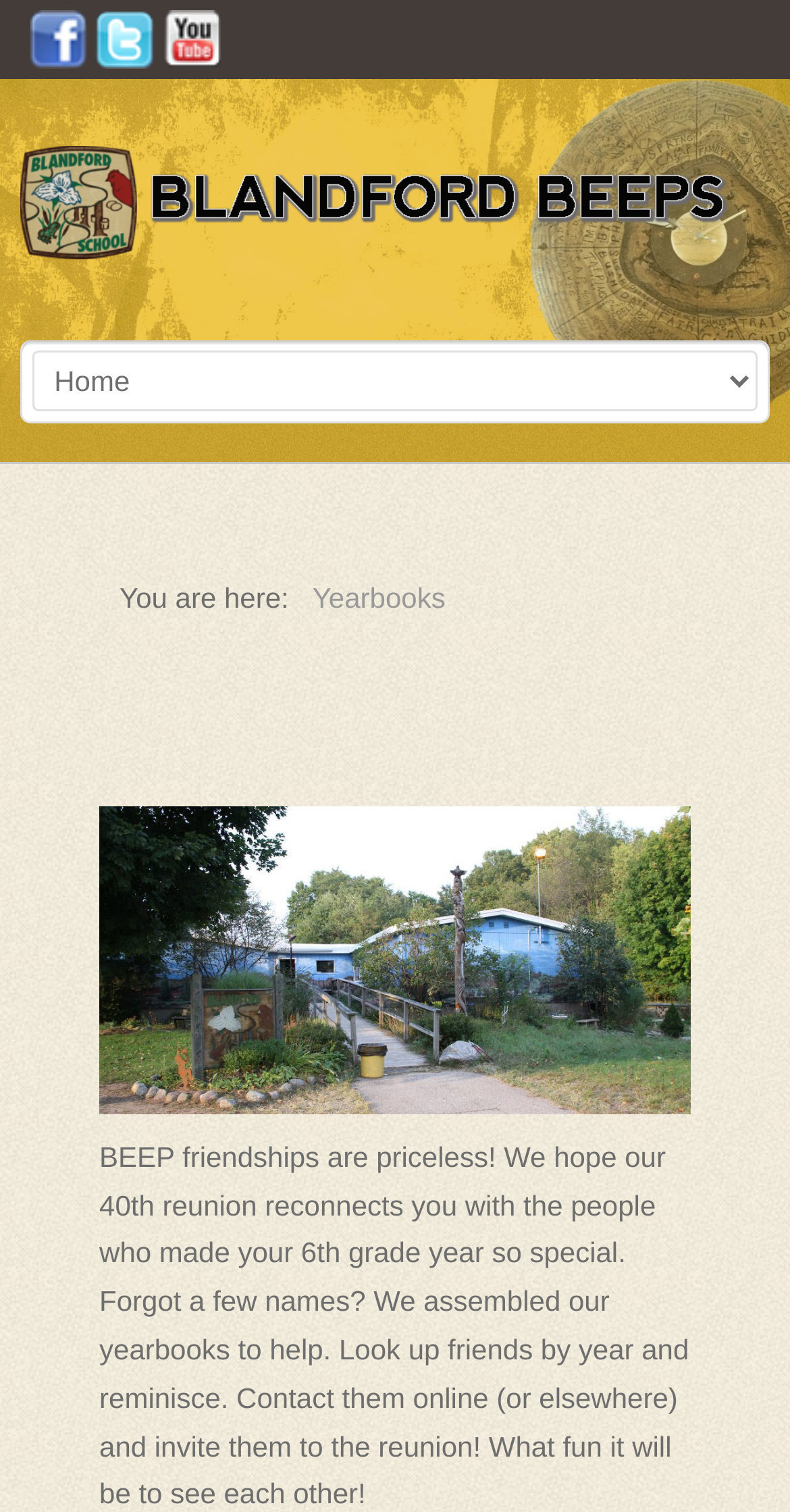Please provide the bounding box coordinate of the region that matches the element description: alt="youtube lrg". Coordinates should be in the format (top-left x, top-left y, bottom-right x, bottom-right y) and all values should be between 0 and 1.

[0.206, 0.014, 0.278, 0.035]